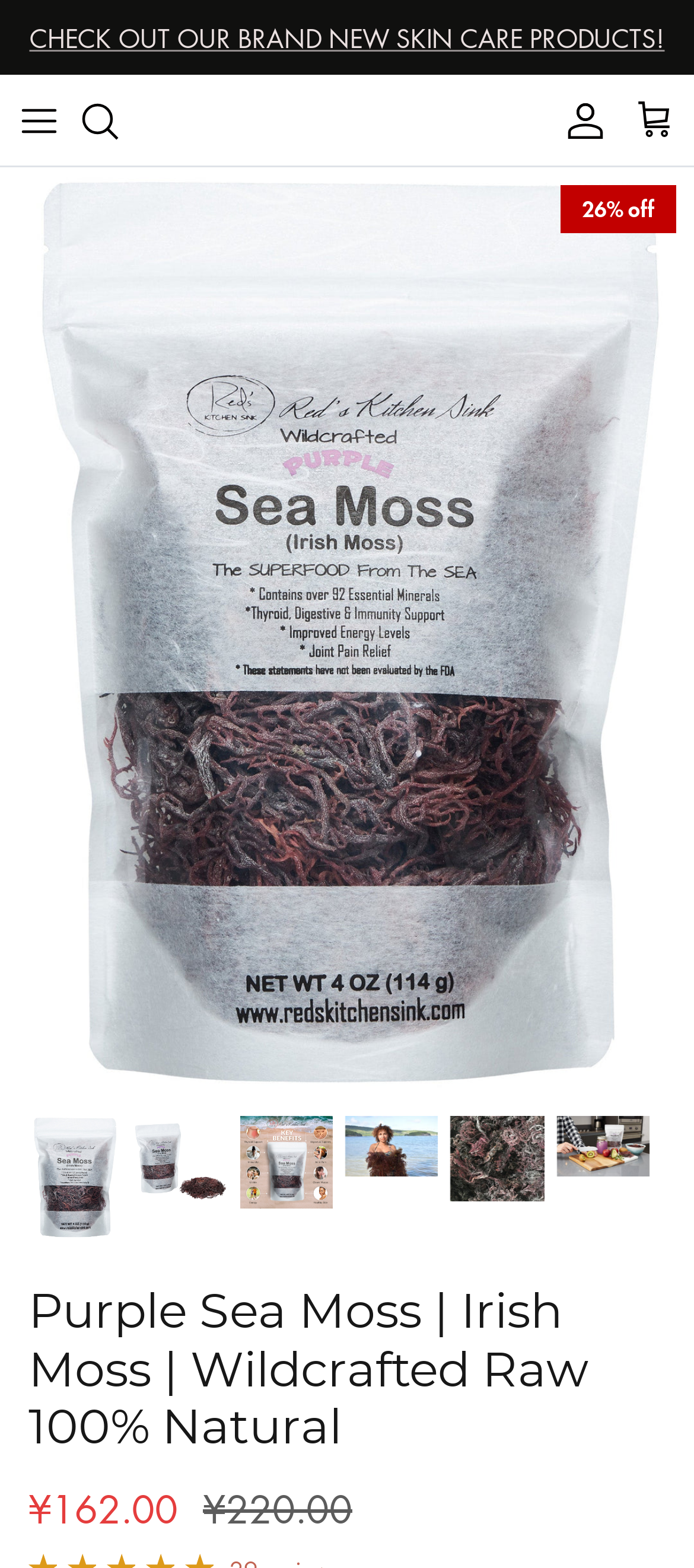How many product images are there?
Provide a one-word or short-phrase answer based on the image.

6